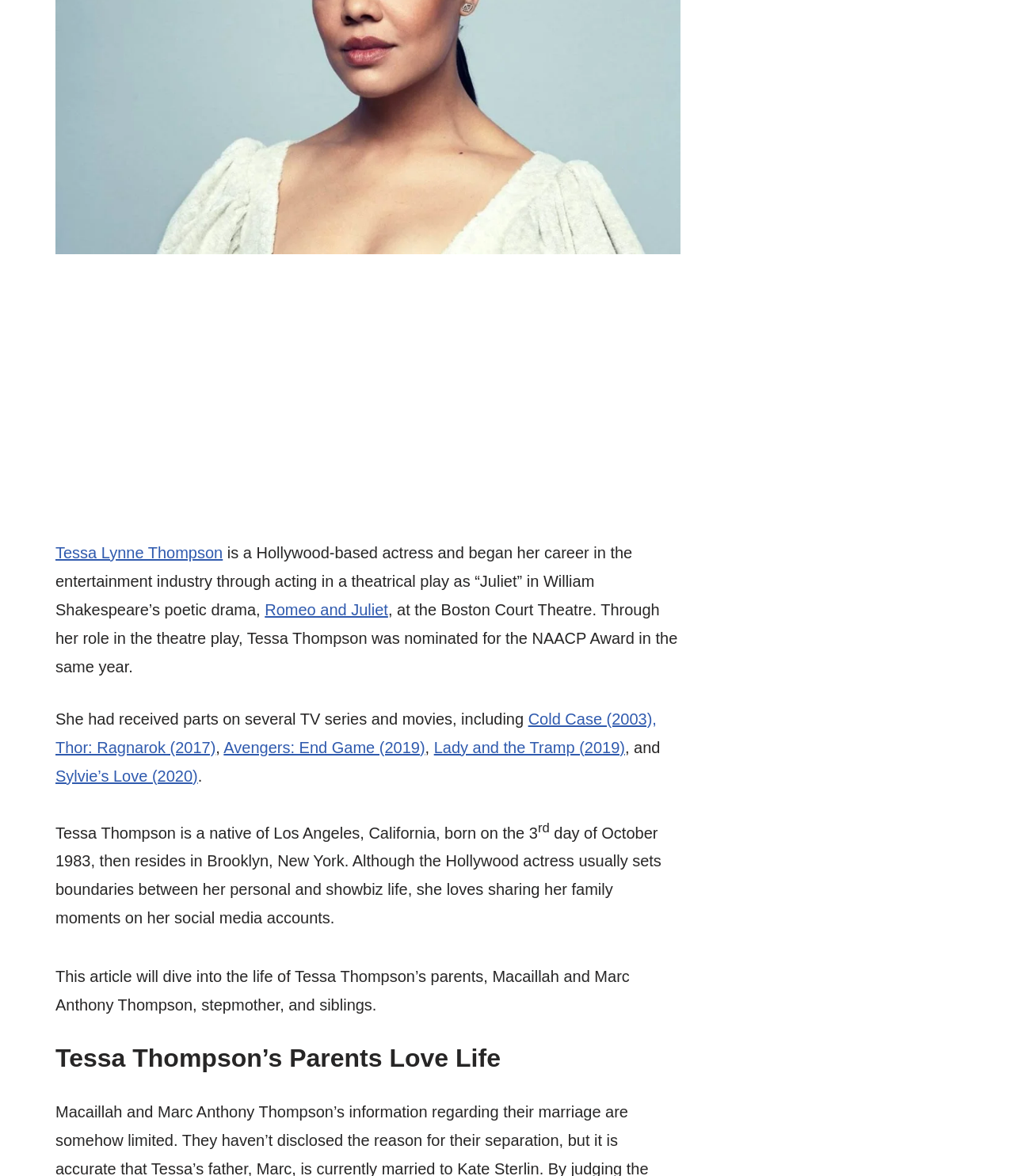Given the description of the UI element: "Lady and the Tramp (2019)", predict the bounding box coordinates in the form of [left, top, right, bottom], with each value being a float between 0 and 1.

[0.428, 0.628, 0.616, 0.643]